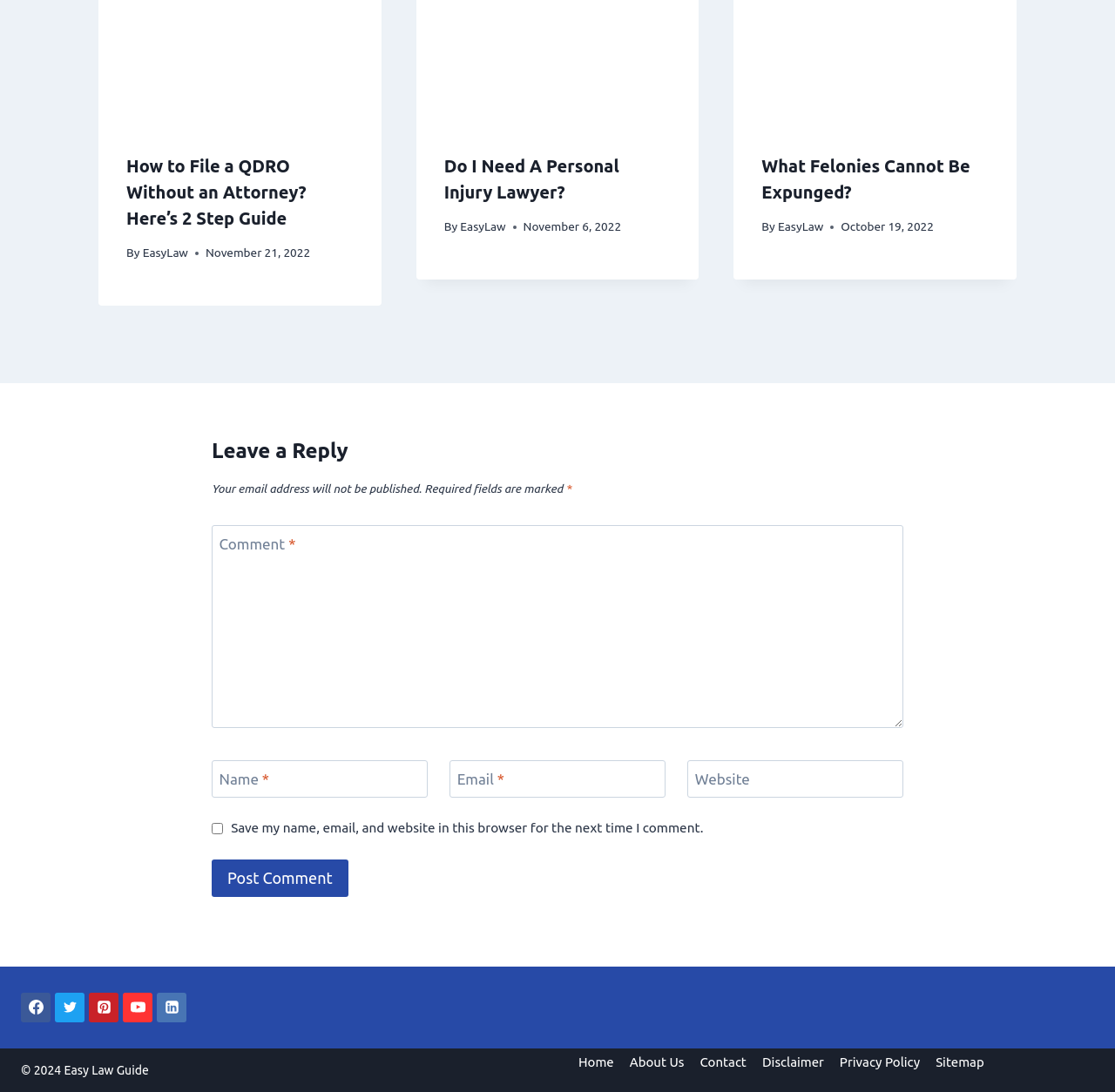Please give a concise answer to this question using a single word or phrase: 
What is the copyright year of the webpage?

2024